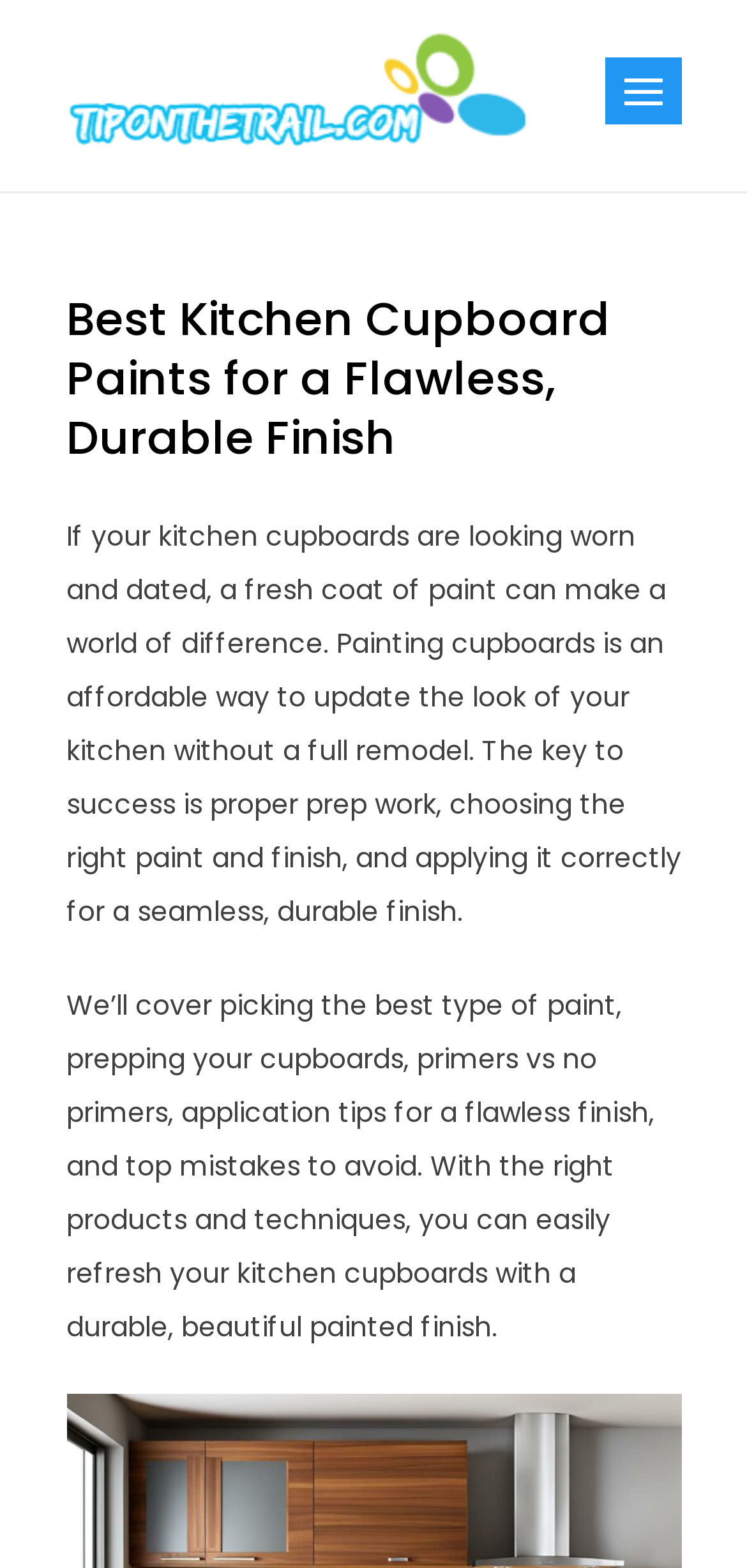Using the image as a reference, answer the following question in as much detail as possible:
What is the purpose of painting kitchen cupboards?

According to the static text element, painting cupboards is an affordable way to update the look of your kitchen without a full remodel, suggesting that the purpose of painting kitchen cupboards is to give the kitchen a fresh new look.